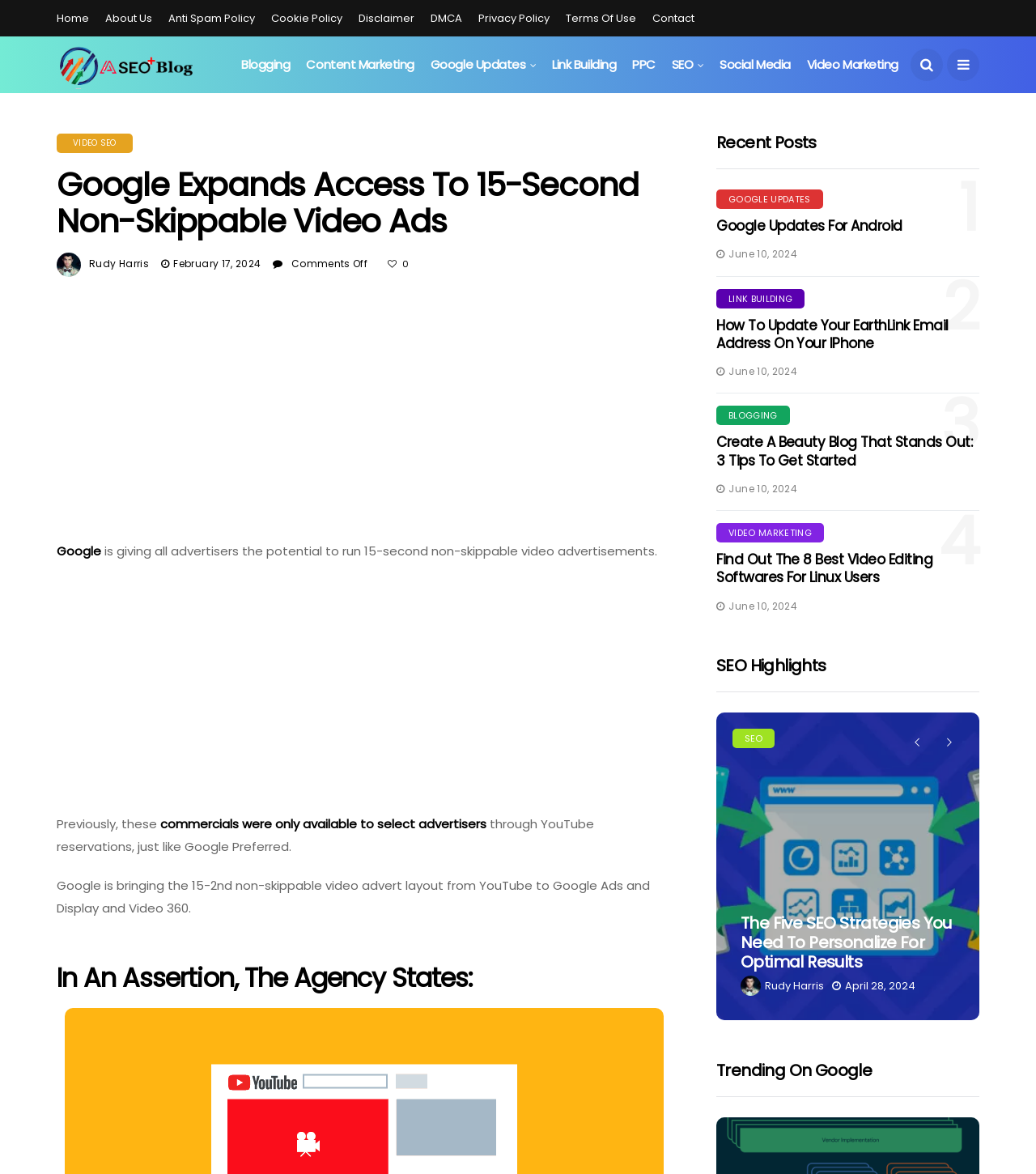Answer with a single word or phrase: 
What is the date of the blog post?

February 17, 2024